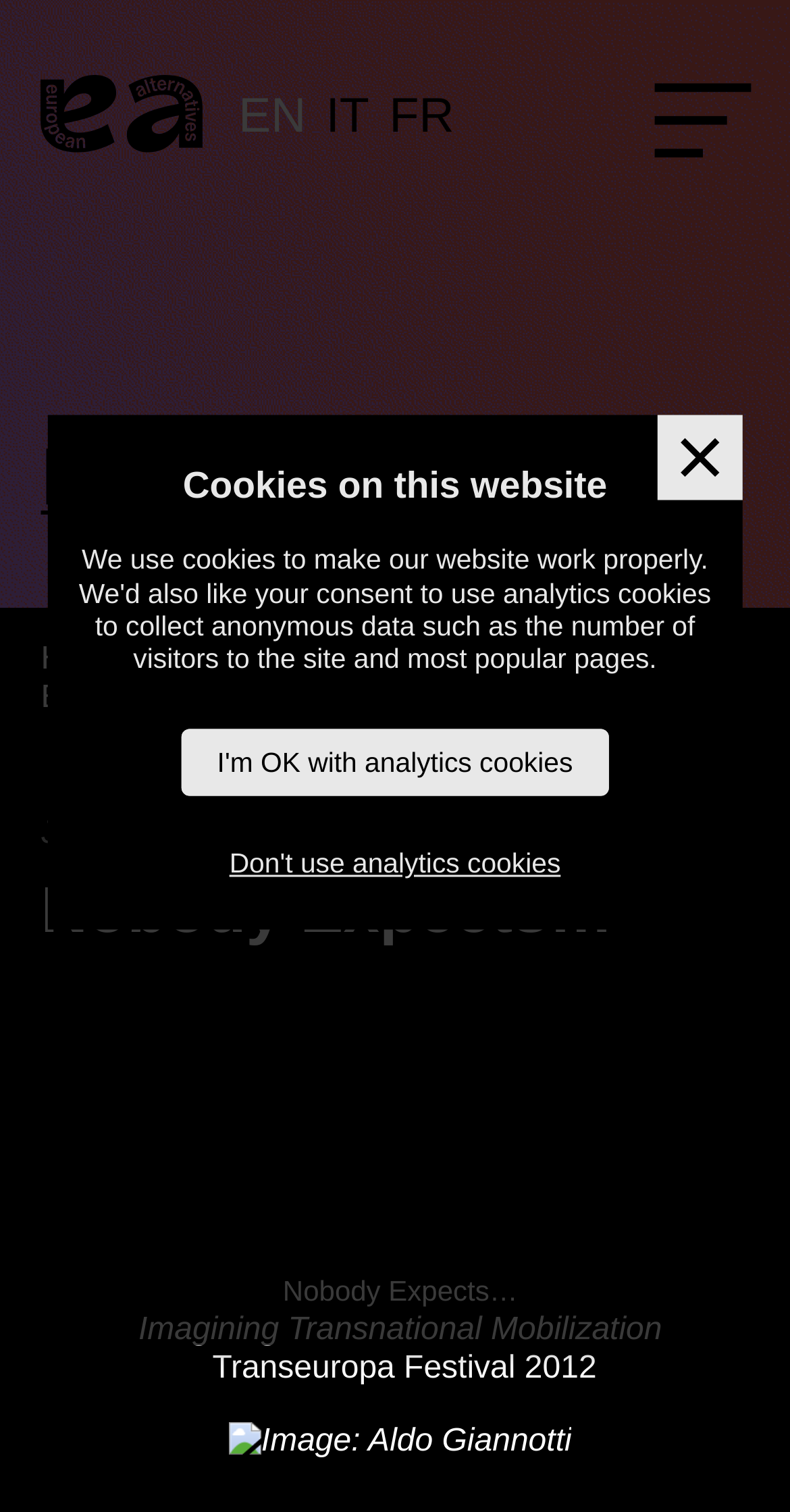From the webpage screenshot, predict the bounding box of the UI element that matches this description: "November 5, 2014".

None